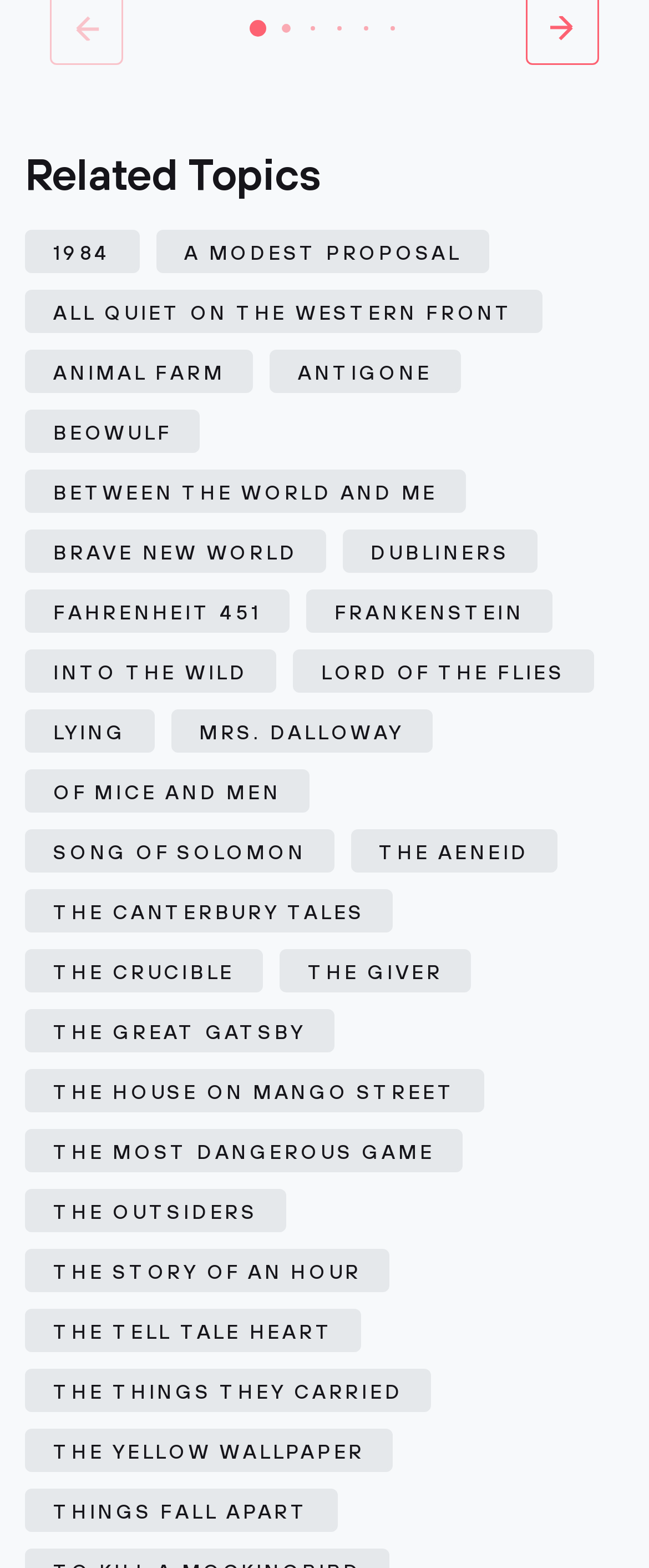Determine the coordinates of the bounding box for the clickable area needed to execute this instruction: "Learn about THINGS FALL APART".

[0.038, 0.949, 0.52, 0.977]